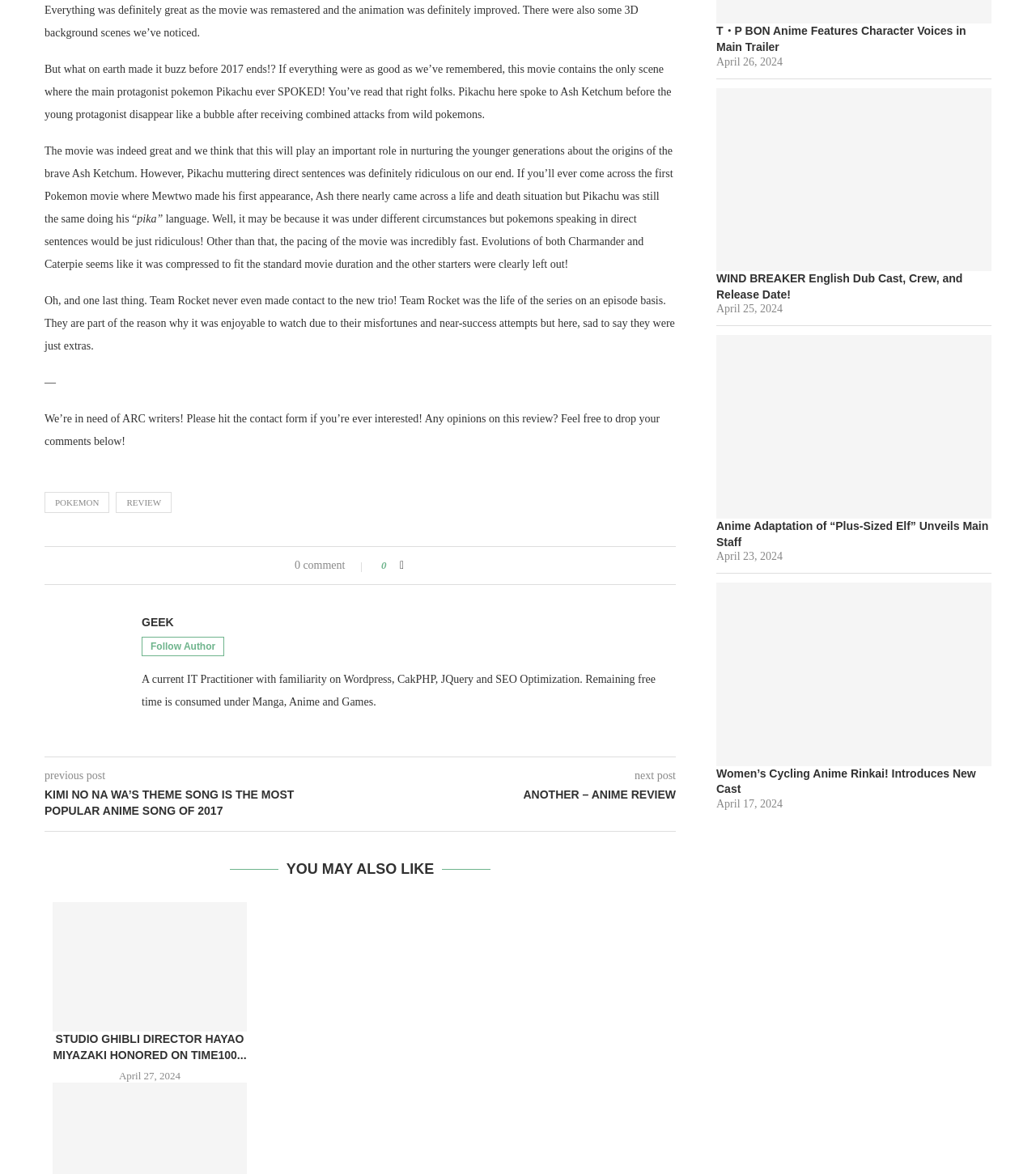Please locate the bounding box coordinates for the element that should be clicked to achieve the following instruction: "Click on the 'POKEMON' link". Ensure the coordinates are given as four float numbers between 0 and 1, i.e., [left, top, right, bottom].

[0.043, 0.419, 0.106, 0.437]